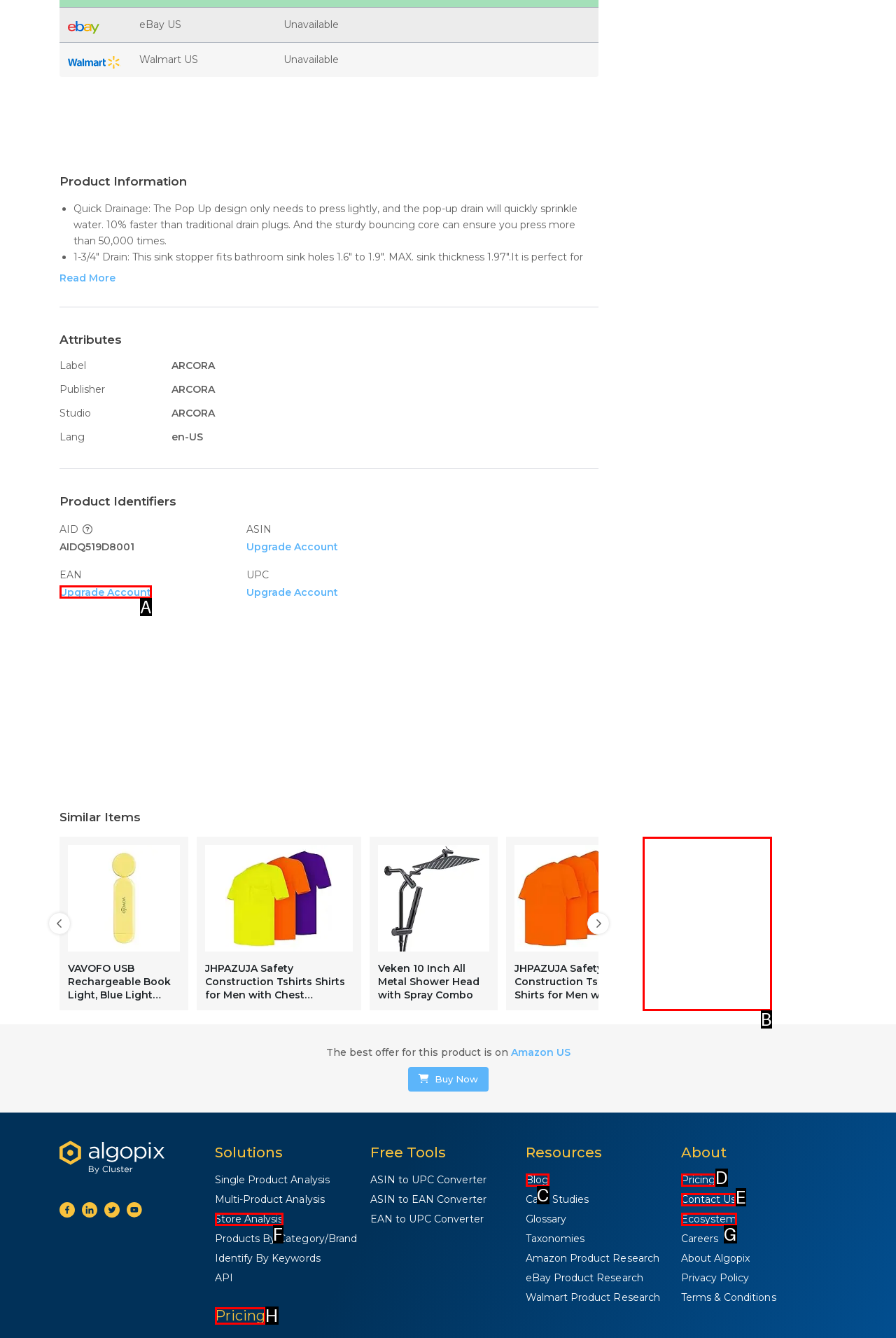Determine the option that aligns with this description: Pricing
Reply with the option's letter directly.

D